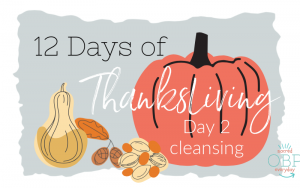Thoroughly describe everything you see in the image.

The image celebrates "Day 2" of the "12 Days of Thanksliving," focusing on the theme of cleansing. It features a decorative background in soft gray with prominent illustrations of autumn vegetables, including a pumpkin and squash, alongside scattered leaves and seeds. The text stylishly combines the phrases "Thanksliving" and "cleansing," emphasizing this day's intention to reflect on purification, both physically and spiritually. The design captures the spirit of gratitude and introspection, inviting viewers to engage with the concept of cleansing as part of their Thanksgiving journey.